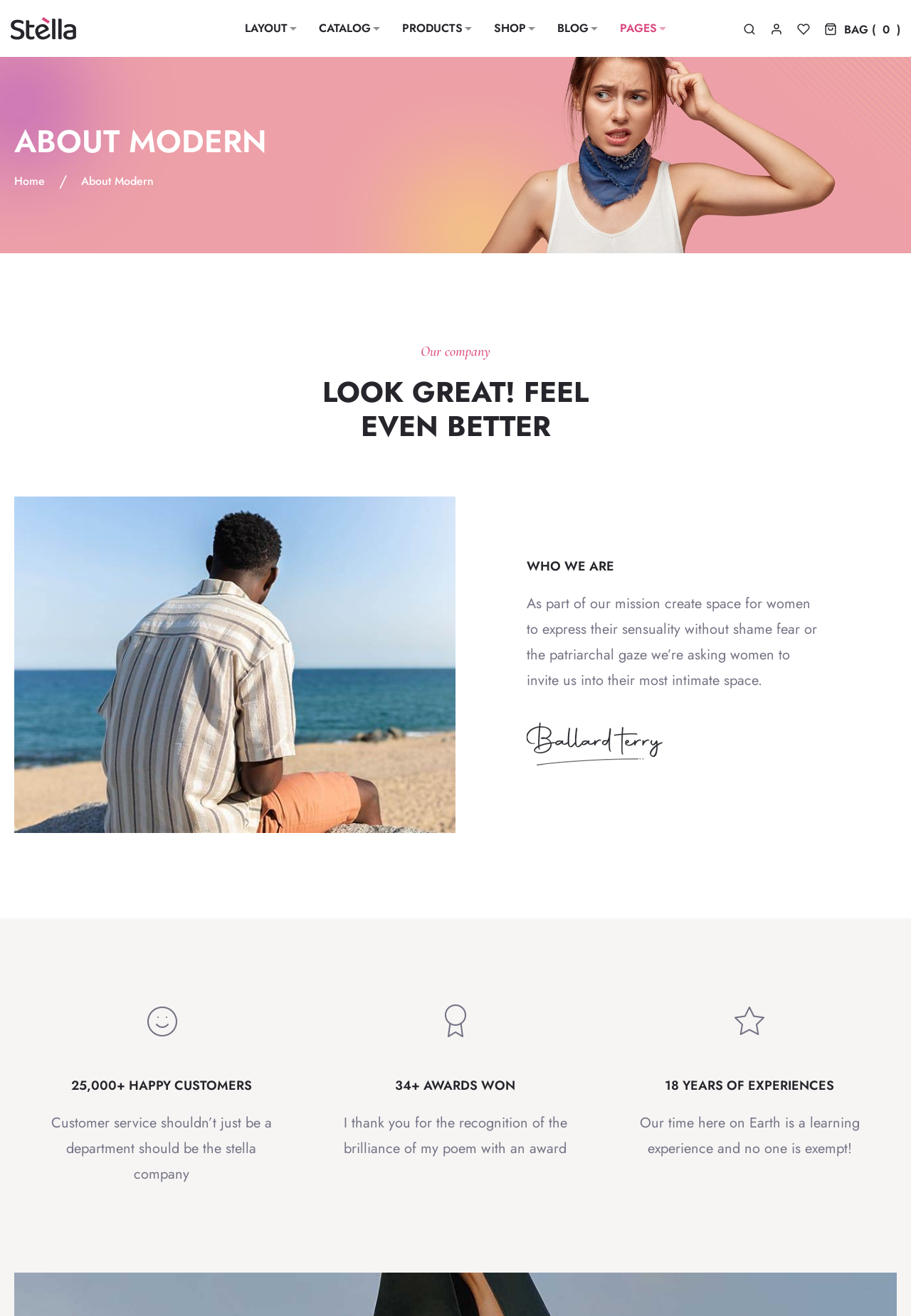Identify the bounding box for the element characterized by the following description: "Blog".

[0.6, 0.0, 0.668, 0.043]